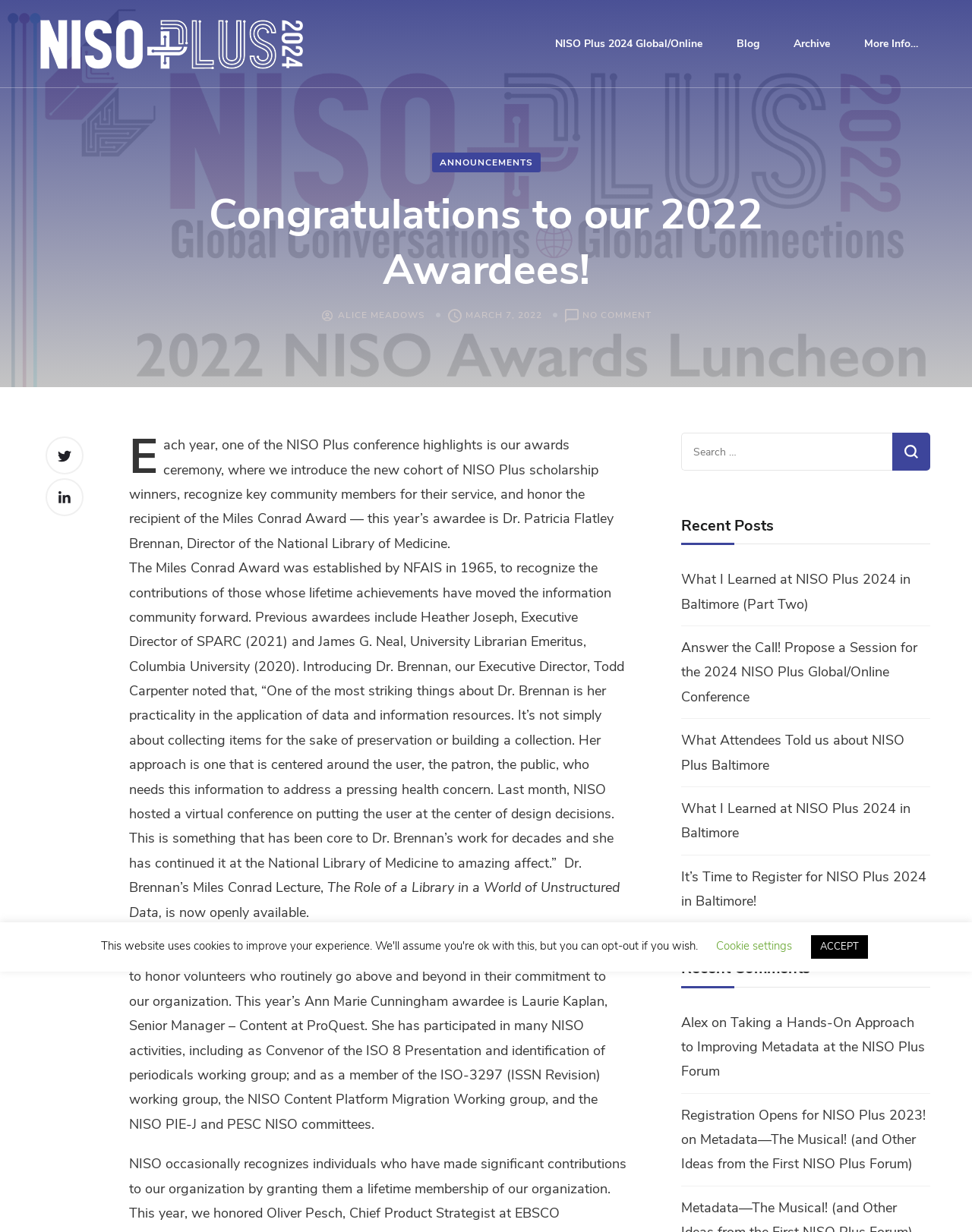Respond to the following question with a brief word or phrase:
What is the name of the organization that established the Miles Conrad Award?

NFAIS